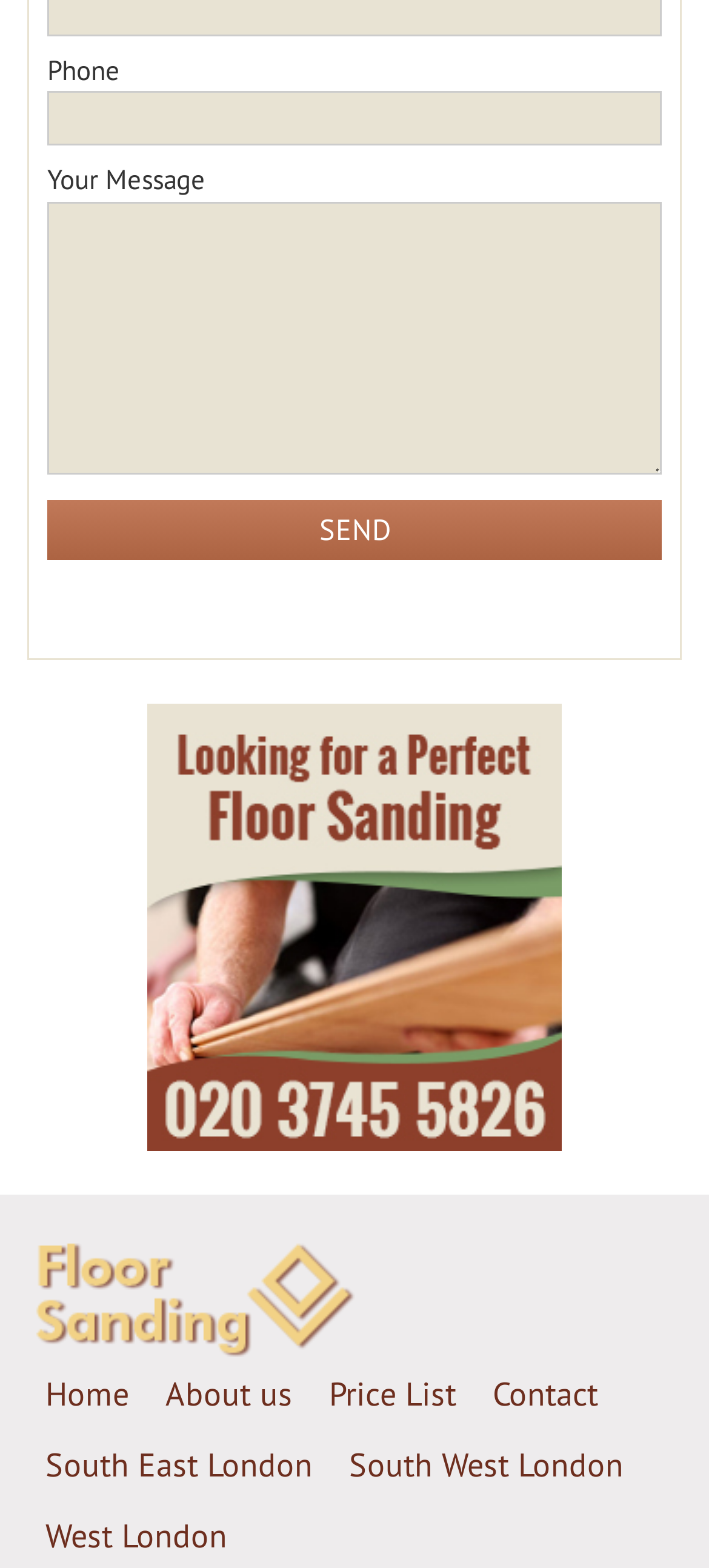Answer this question using a single word or a brief phrase:
How many links are in the footer?

7